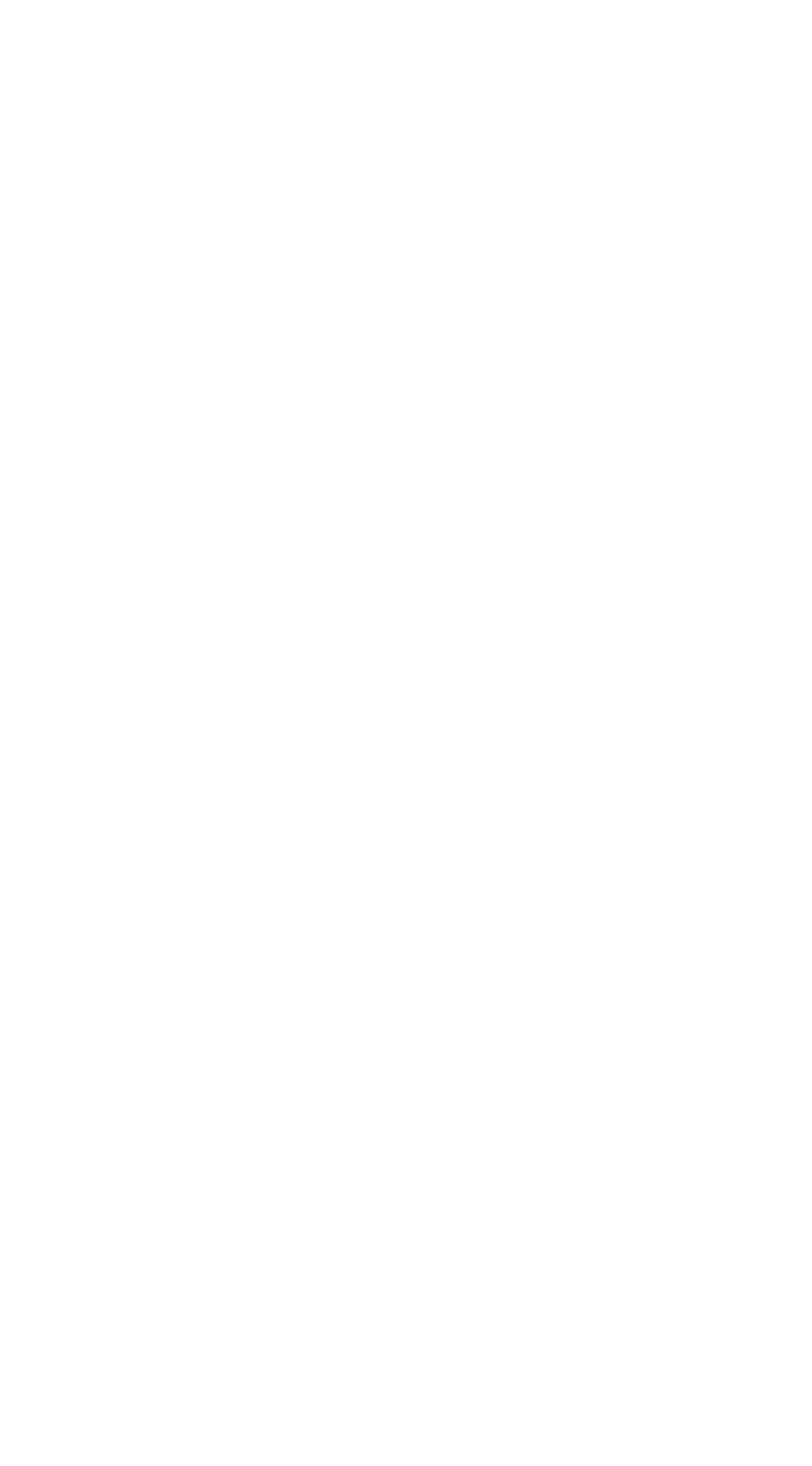What is the category of the first post?
Analyze the image and provide a thorough answer to the question.

The first post is categorized under 'Recent Posts' as indicated by the StaticText element with the text 'Recent Posts' at the top of the webpage.